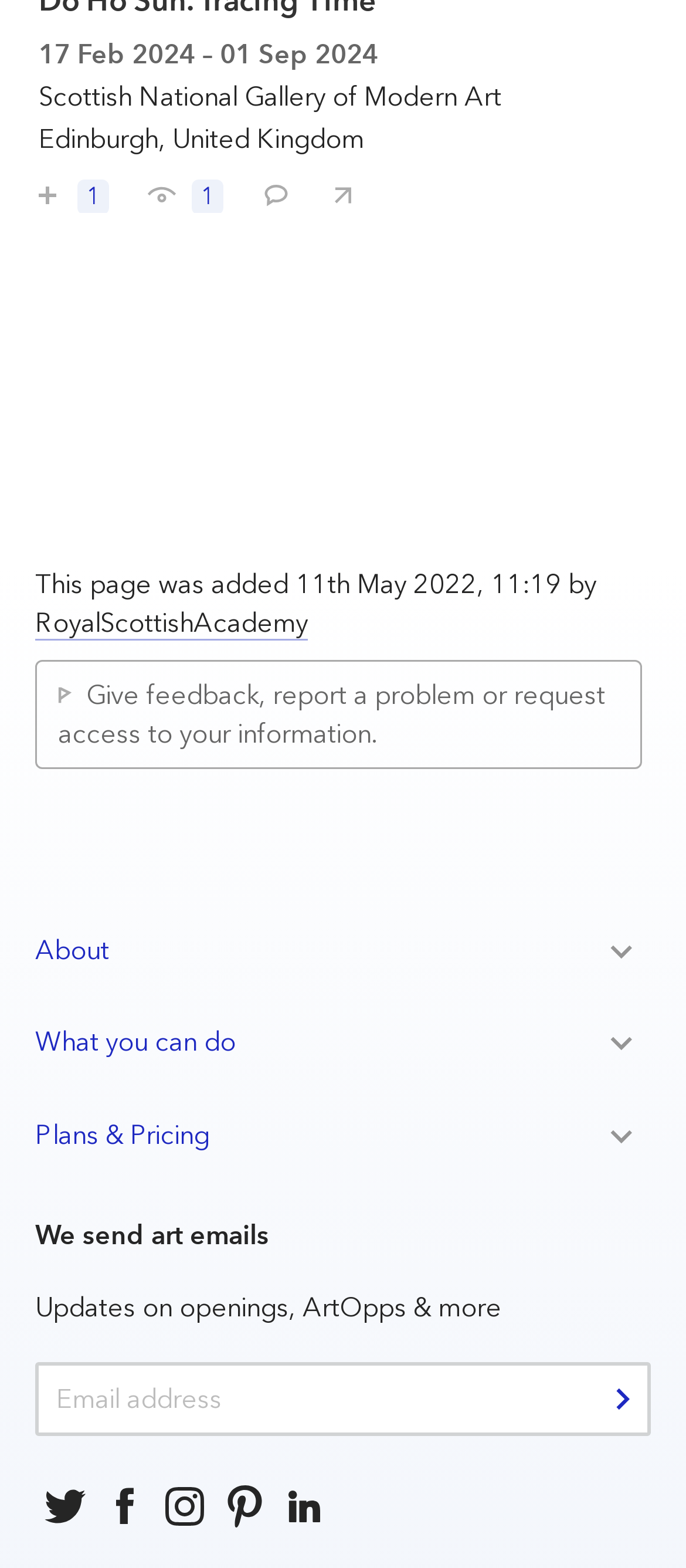Please determine the bounding box coordinates of the element's region to click in order to carry out the following instruction: "Share Do Ho Suh. Tracing Time with your friends". The coordinates should be four float numbers between 0 and 1, i.e., [left, top, right, bottom].

[0.449, 0.102, 0.521, 0.136]